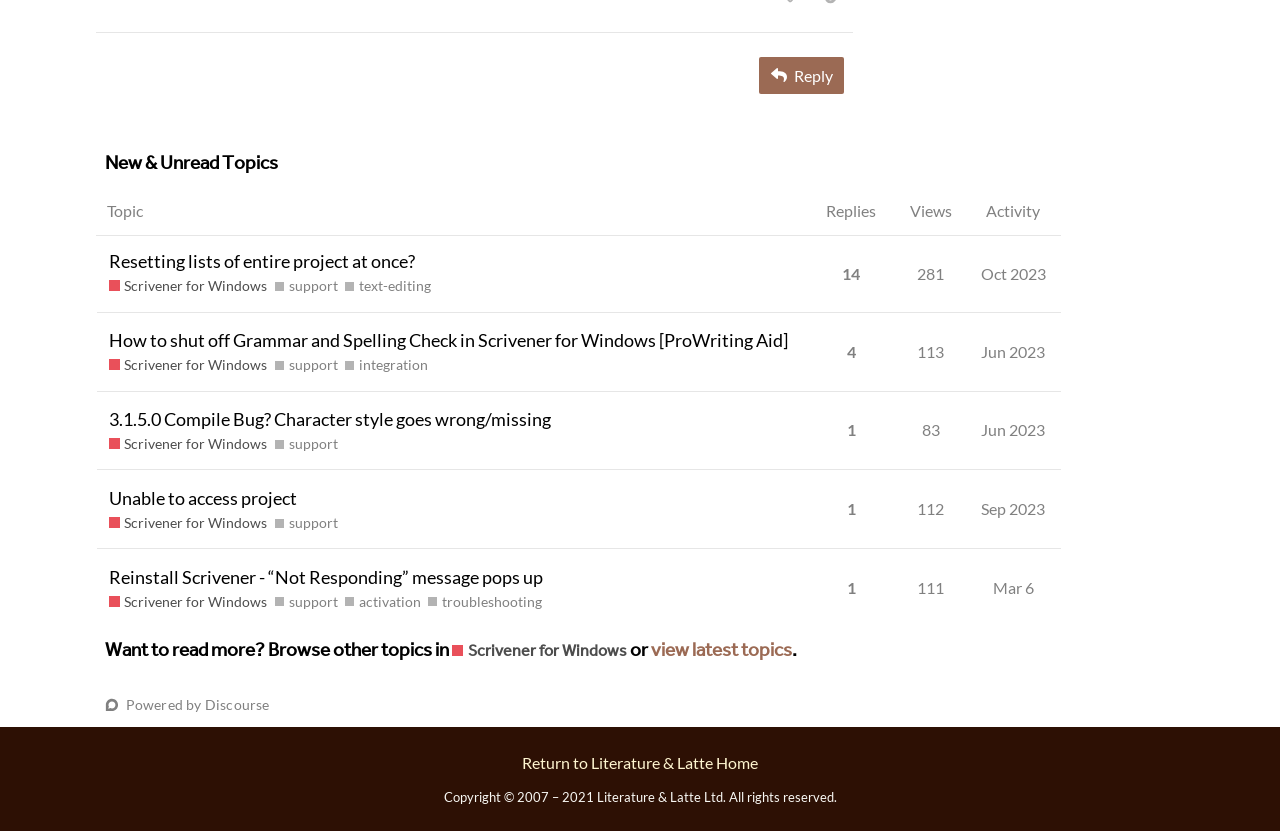Identify the bounding box coordinates of the section to be clicked to complete the task described by the following instruction: "Sort by replies". The coordinates should be four float numbers between 0 and 1, formatted as [left, top, right, bottom].

[0.634, 0.224, 0.696, 0.284]